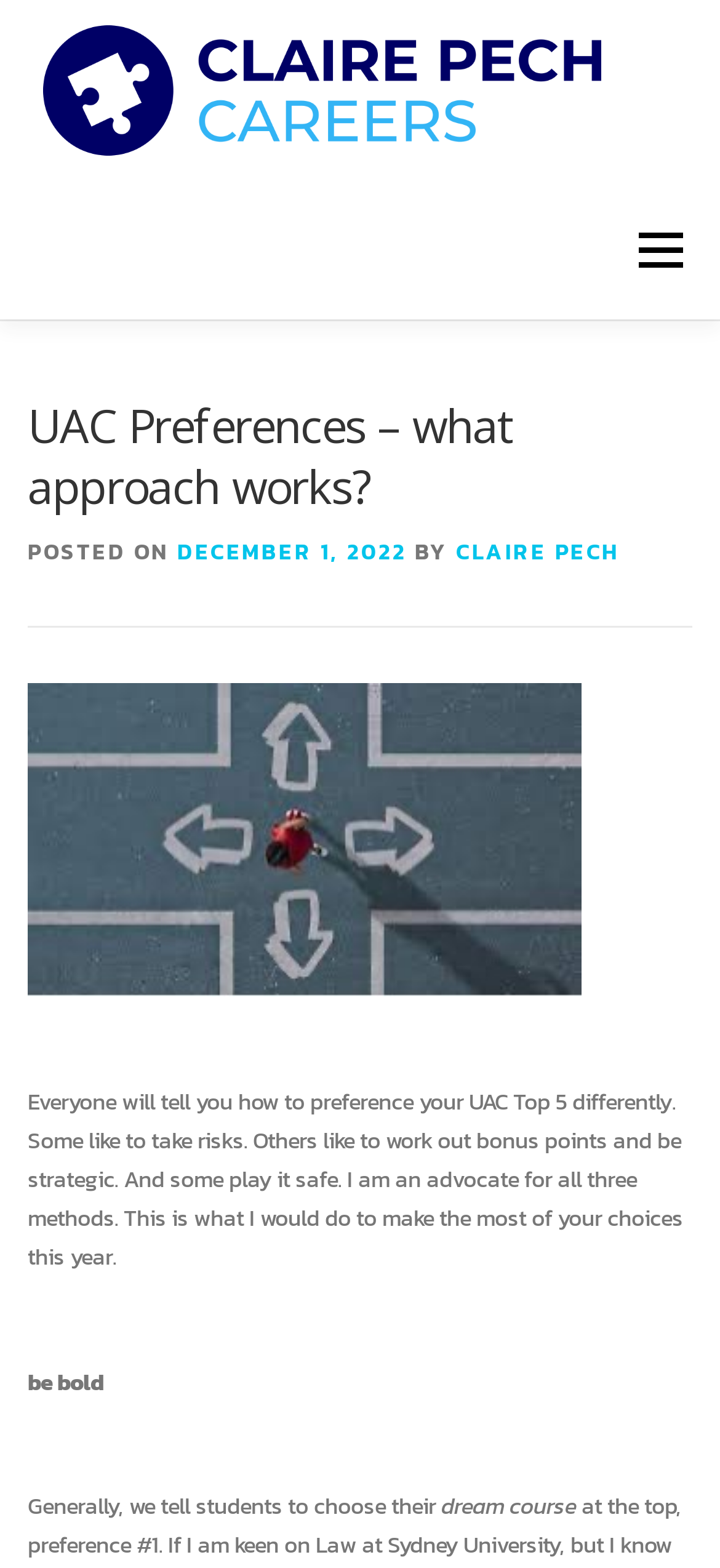Pinpoint the bounding box coordinates of the clickable area needed to execute the instruction: "view blog posts". The coordinates should be specified as four float numbers between 0 and 1, i.e., [left, top, right, bottom].

[0.682, 0.204, 0.862, 0.292]